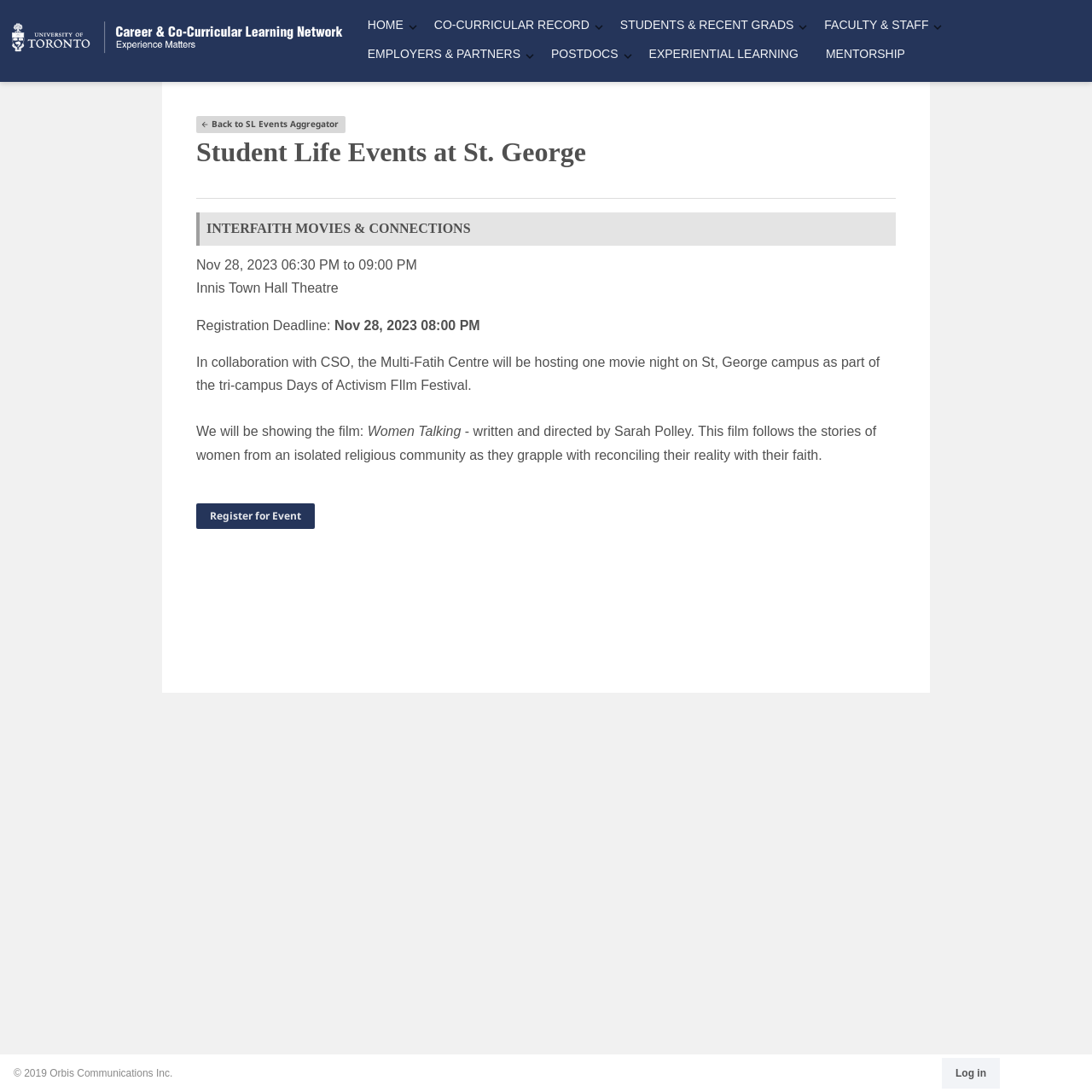Explain the webpage's design and content in an elaborate manner.

The webpage is the University of Toronto's Career Learning Network homepage, specifically the St. George Student Life Events page. At the top left corner, there is a University of Toronto logo and a Career & Co-Curricular Learning Network logo. 

Below the logos, there is a main navigation menu bar that spans across the top of the page, containing six menu items: HOME, CO-CURRICULAR RECORD, STUDENTS & RECENT GRADS, FACULTY & STAFF, EMPLOYERS & PARTNERS, and POSTDOCS. Each menu item has a dropdown arrow, indicating that it has a submenu.

The main content of the page is divided into two sections. The top section has a button to go back to the SL Events Aggregator and a heading that reads "Student Life Events at St. George". Below the heading, there is another heading with no text, followed by a specific event listing.

The event listing has a heading that reads "INTERFAITH MOVIES & CONNECTIONS" and provides details about the event, including the date, time, location, and registration deadline. There is also a description of the event, which is a movie night hosted by the Multi-Faith Centre as part of the tri-campus Days of Activism Film Festival. The film being shown is "Women Talking", written and directed by Sarah Polley.

At the bottom of the event listing, there is a "Register for Event" button. 

Finally, at the very bottom of the page, there is a footer section with a copyright notice and a "Log in" link.